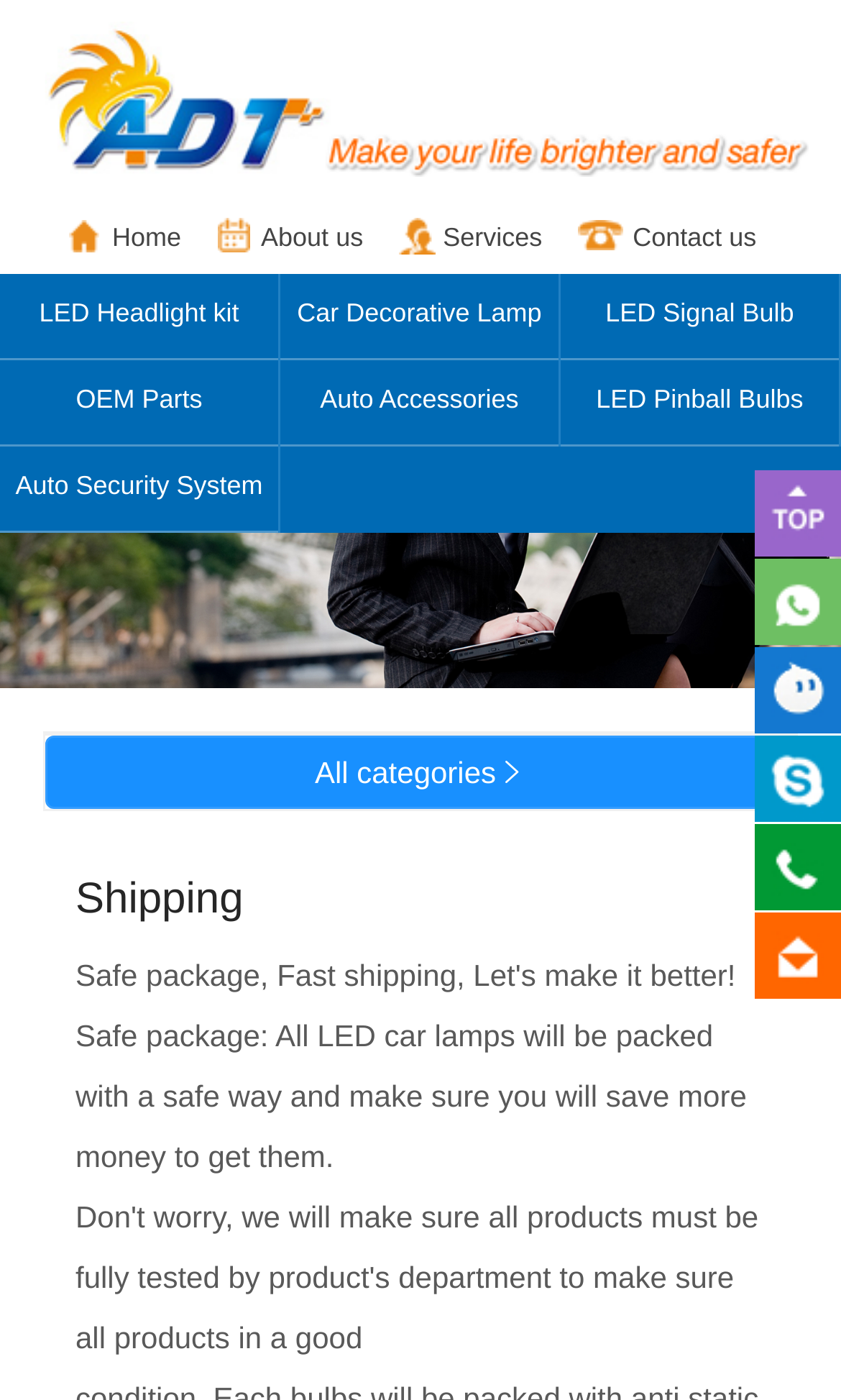What are the main categories?
Based on the image, please offer an in-depth response to the question.

The main categories are obtained from the links at the top of the webpage, which are 'Home', 'About us', 'Services', and 'Contact us'. These links are located horizontally and are likely to be the main navigation menu of the website.